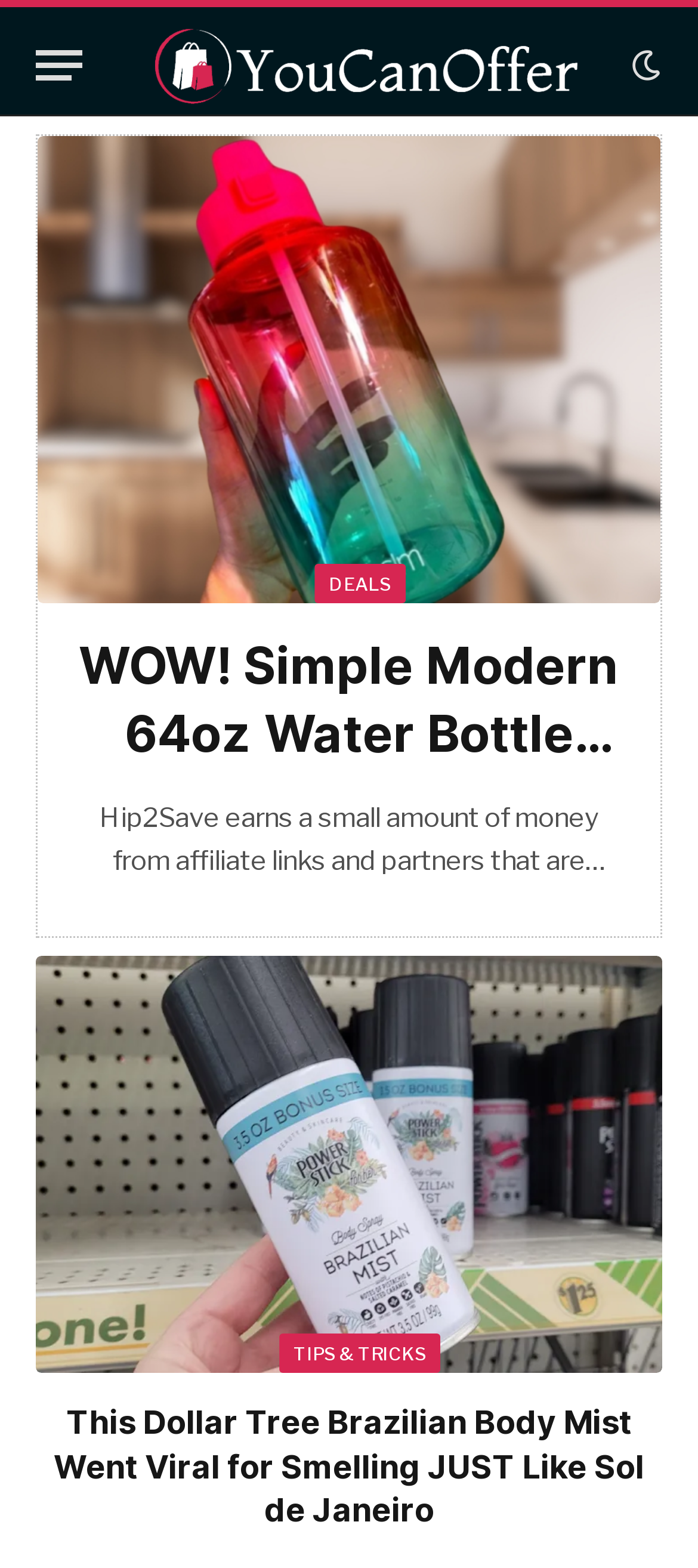Determine the bounding box coordinates of the clickable region to carry out the instruction: "Visit the YouCanOffer homepage".

[0.195, 0.005, 0.854, 0.079]